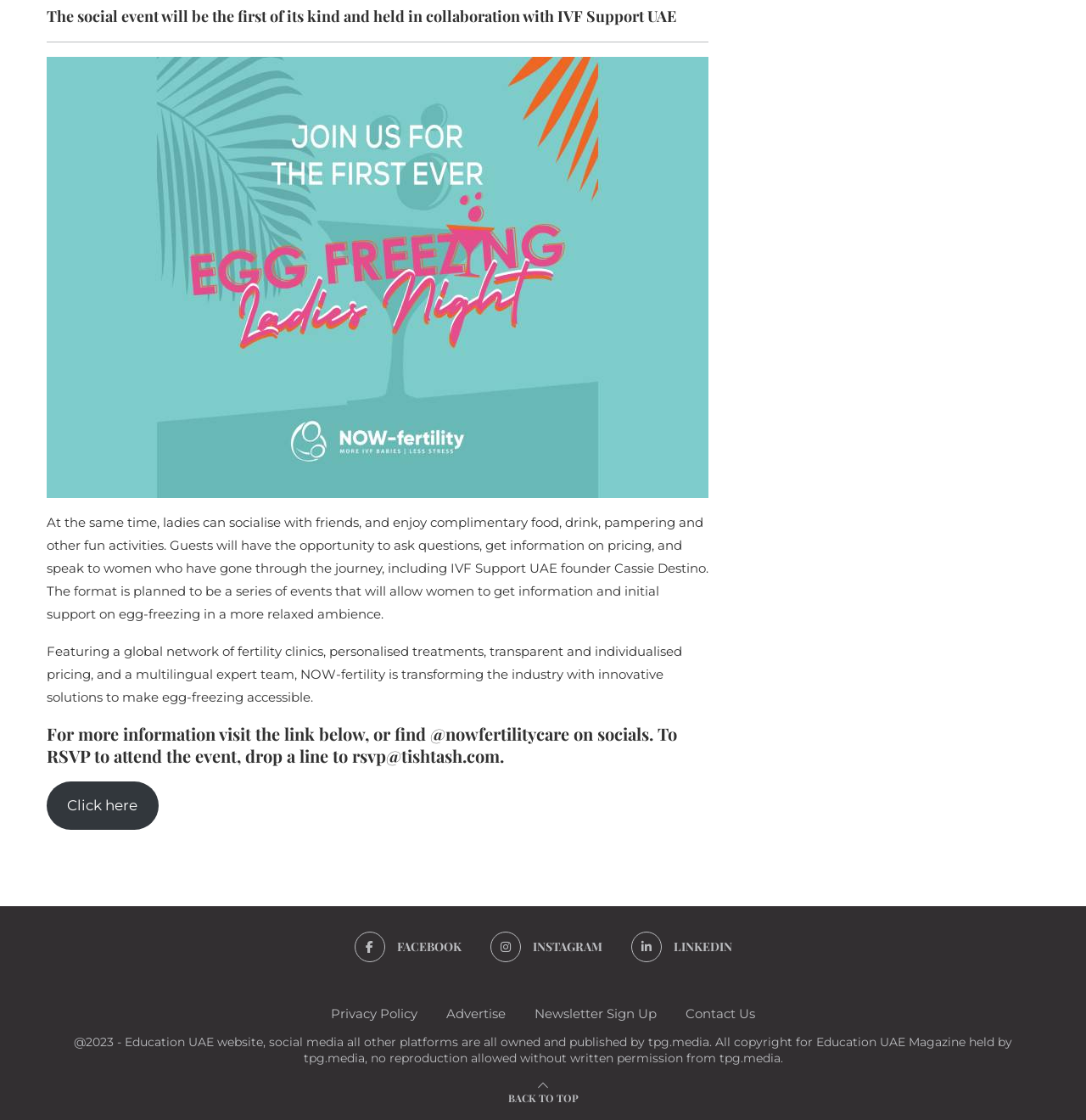Pinpoint the bounding box coordinates for the area that should be clicked to perform the following instruction: "Read the Privacy Policy".

[0.305, 0.897, 0.384, 0.912]